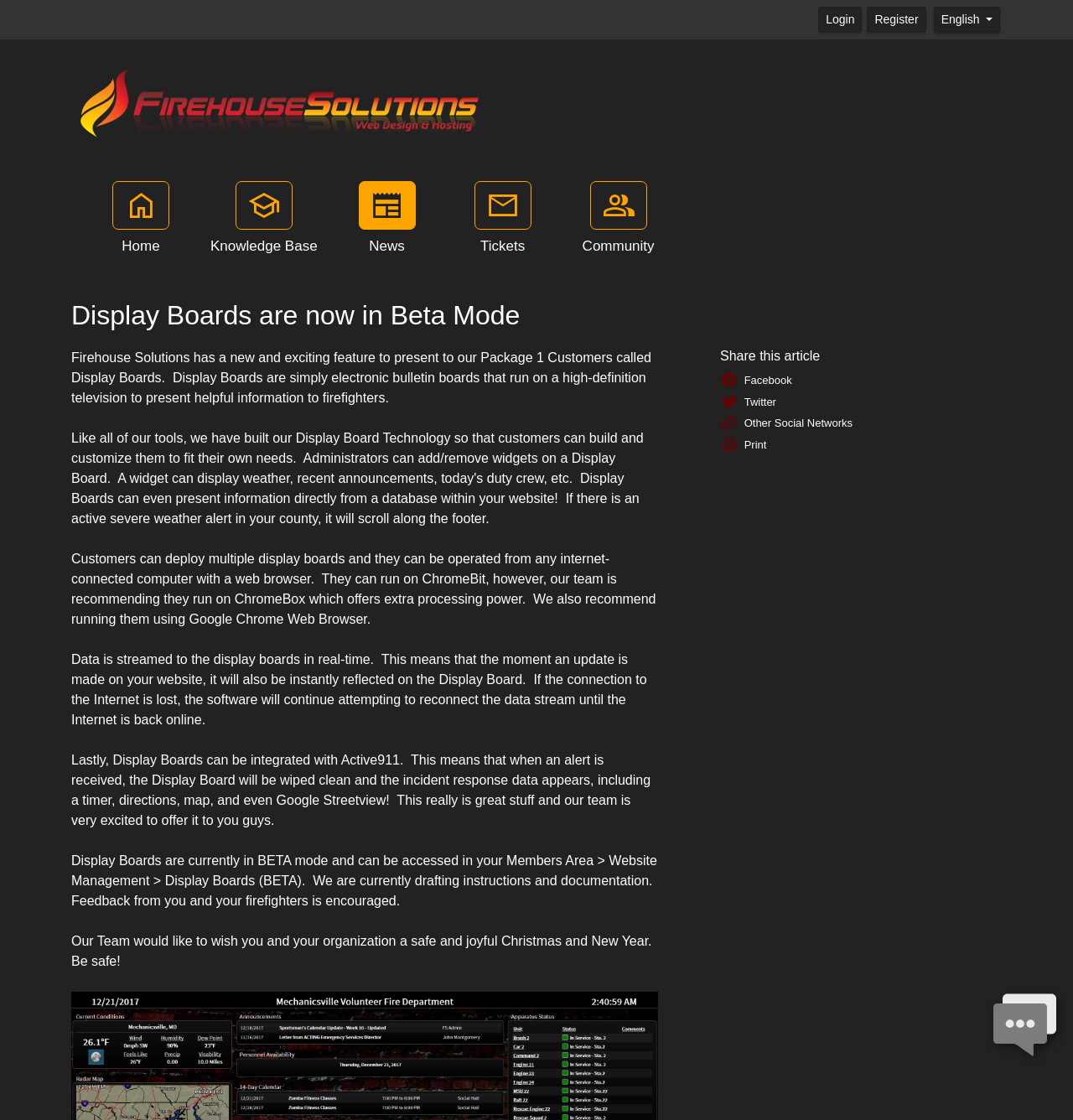Provide the bounding box coordinates of the section that needs to be clicked to accomplish the following instruction: "Leave a message."

[0.926, 0.908, 0.984, 0.92]